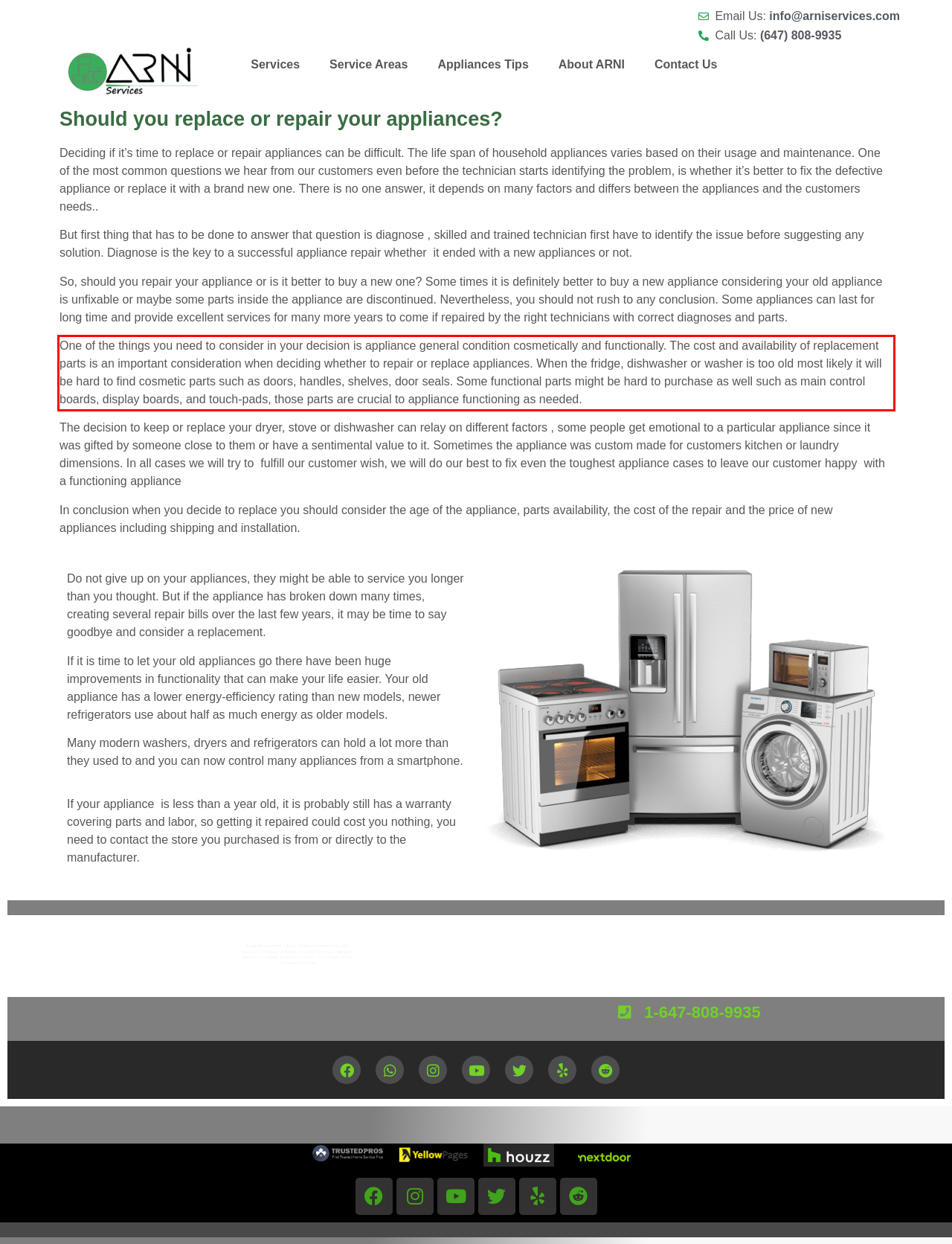Identify and extract the text within the red rectangle in the screenshot of the webpage.

One of the things you need to consider in your decision is appliance general condition cosmetically and functionally. The cost and availability of replacement parts is an important consideration when deciding whether to repair or replace appliances. When the fridge, dishwasher or washer is too old most likely it will be hard to find cosmetic parts such as doors, handles, shelves, door seals. Some functional parts might be hard to purchase as well such as main control boards, display boards, and touch-pads, those parts are crucial to appliance functioning as needed.